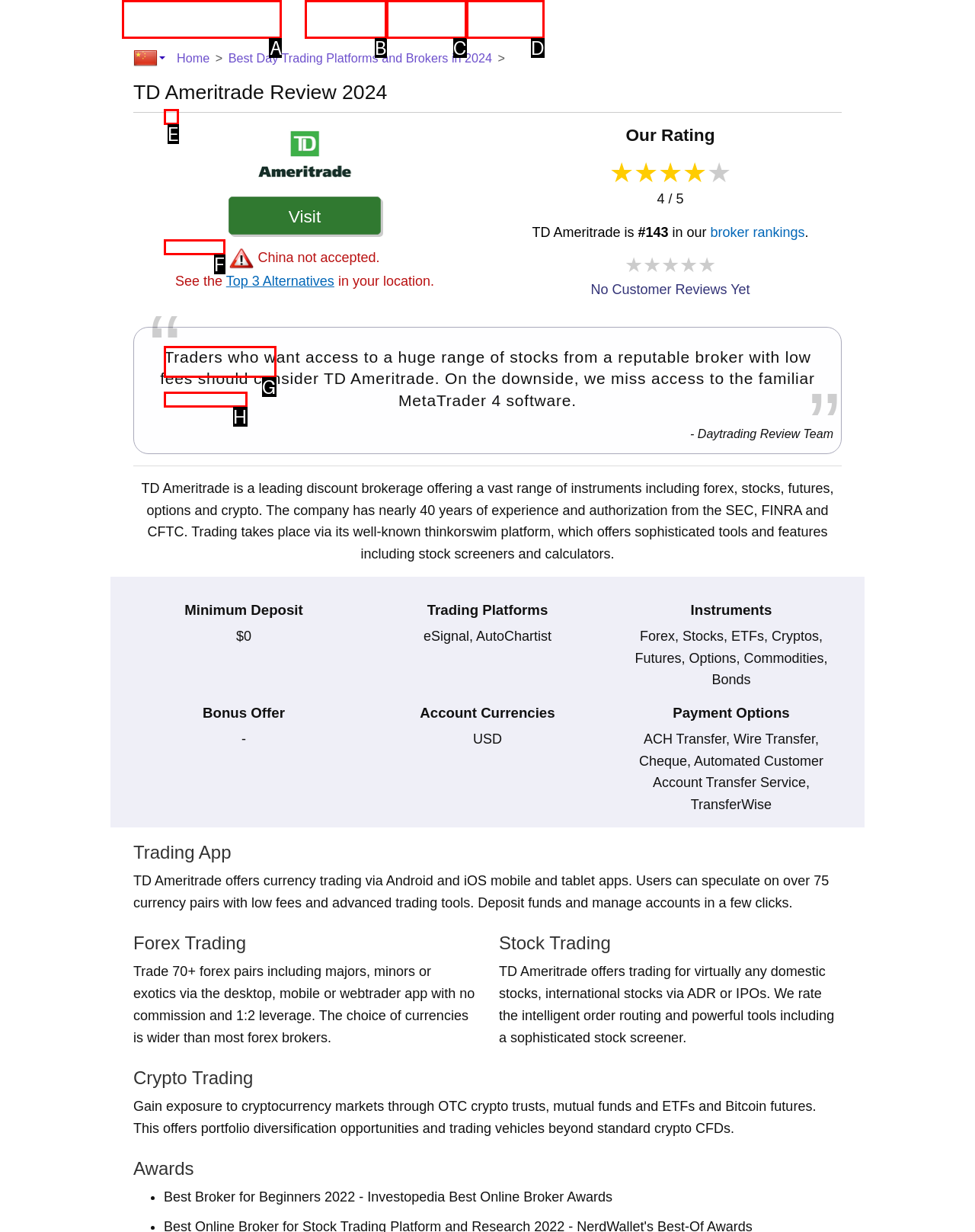Find the appropriate UI element to complete the task: Click on the 'Day Trading' link. Indicate your choice by providing the letter of the element.

A